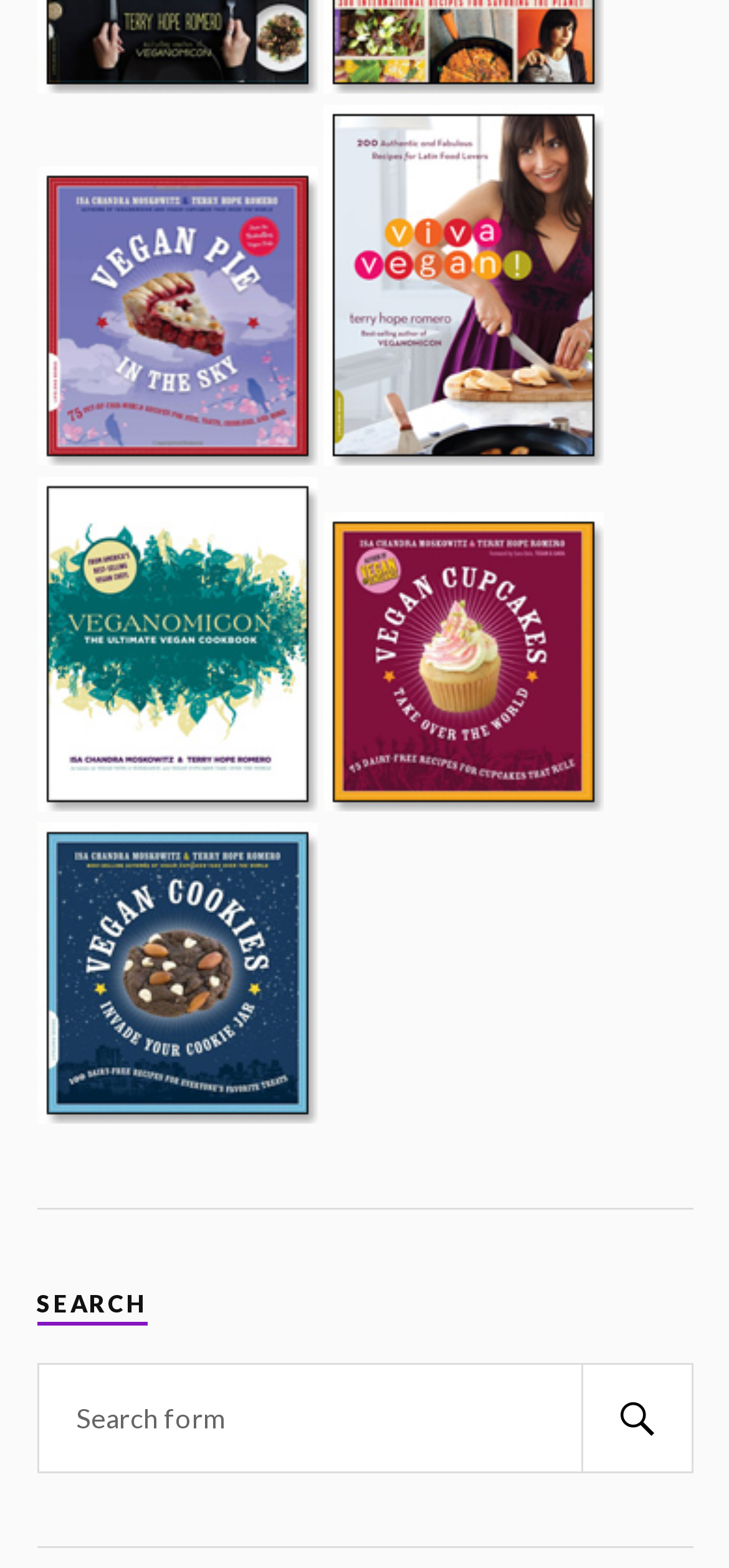Determine the bounding box coordinates for the area that needs to be clicked to fulfill this task: "Explore Veganomicon". The coordinates must be given as four float numbers between 0 and 1, i.e., [left, top, right, bottom].

[0.05, 0.498, 0.435, 0.521]